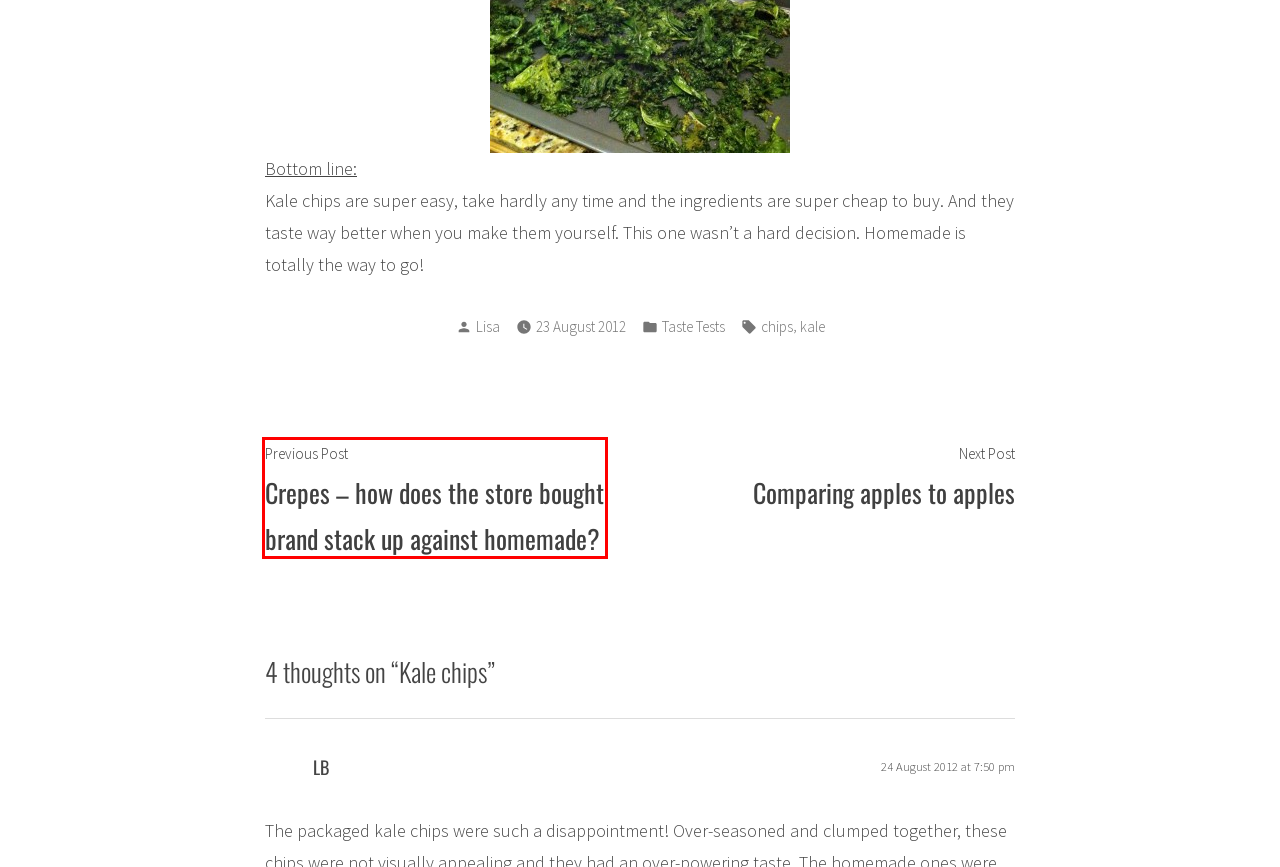Examine the screenshot of a webpage with a red bounding box around a UI element. Select the most accurate webpage description that corresponds to the new page after clicking the highlighted element. Here are the choices:
A. chips Archives - Confessions of a Dietitian
B. Taste Tests Archives - Confessions of a Dietitian
C. Home - Confessions of a Dietitian
D. Crepes - how does the store bought brand stack up against homemade? - Confessions of a Dietitian
E. Auberge du Pommier — Modern French Restaurant | Oliver & Bonacini
F. Contact - Confessions of a Dietitian
G. kale Archives - Confessions of a Dietitian
H. Comparing apples to apples - Confessions of a Dietitian

D